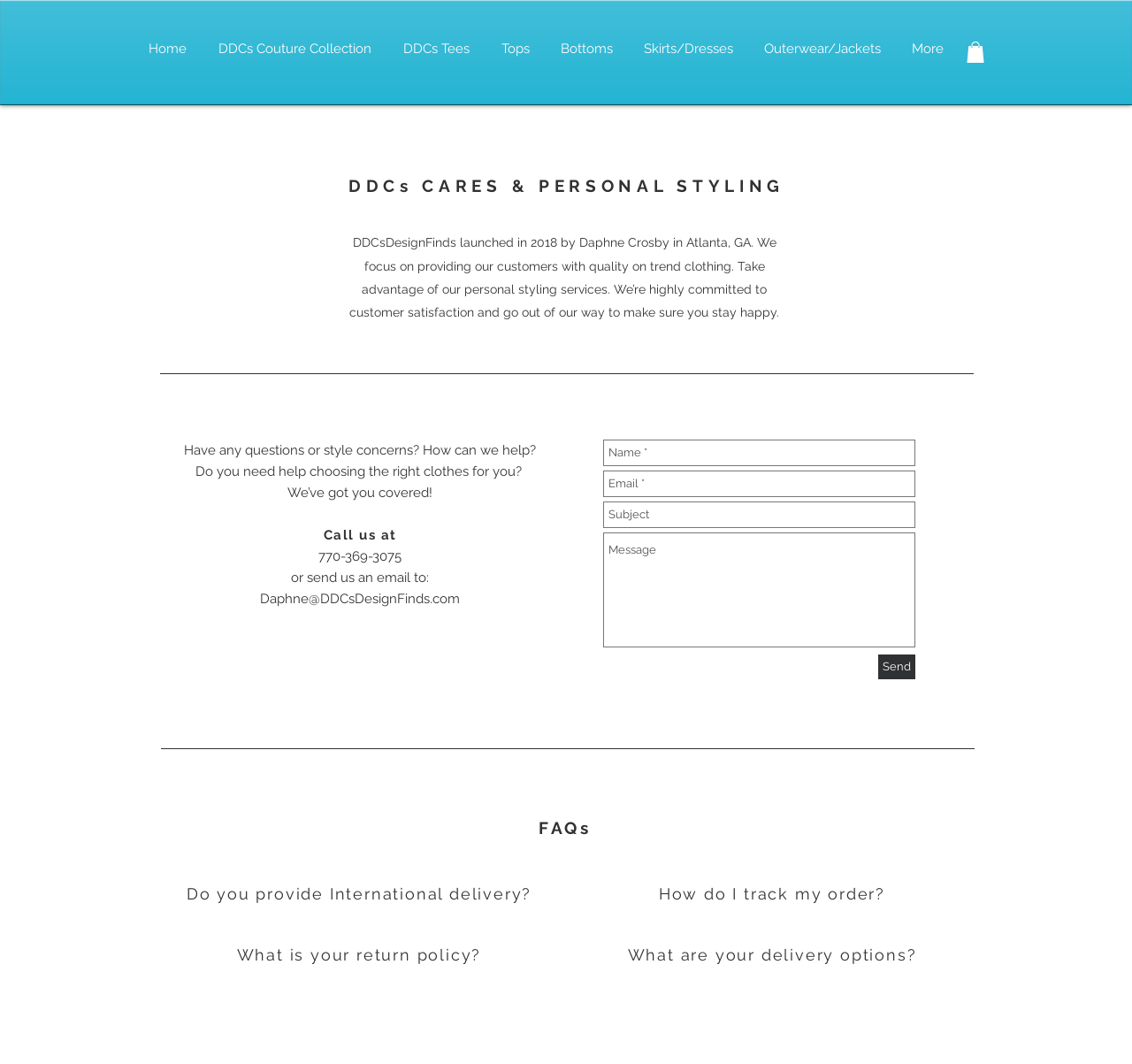Identify the bounding box coordinates necessary to click and complete the given instruction: "Click on the DDCs Couture Collection link".

[0.179, 0.023, 0.342, 0.069]